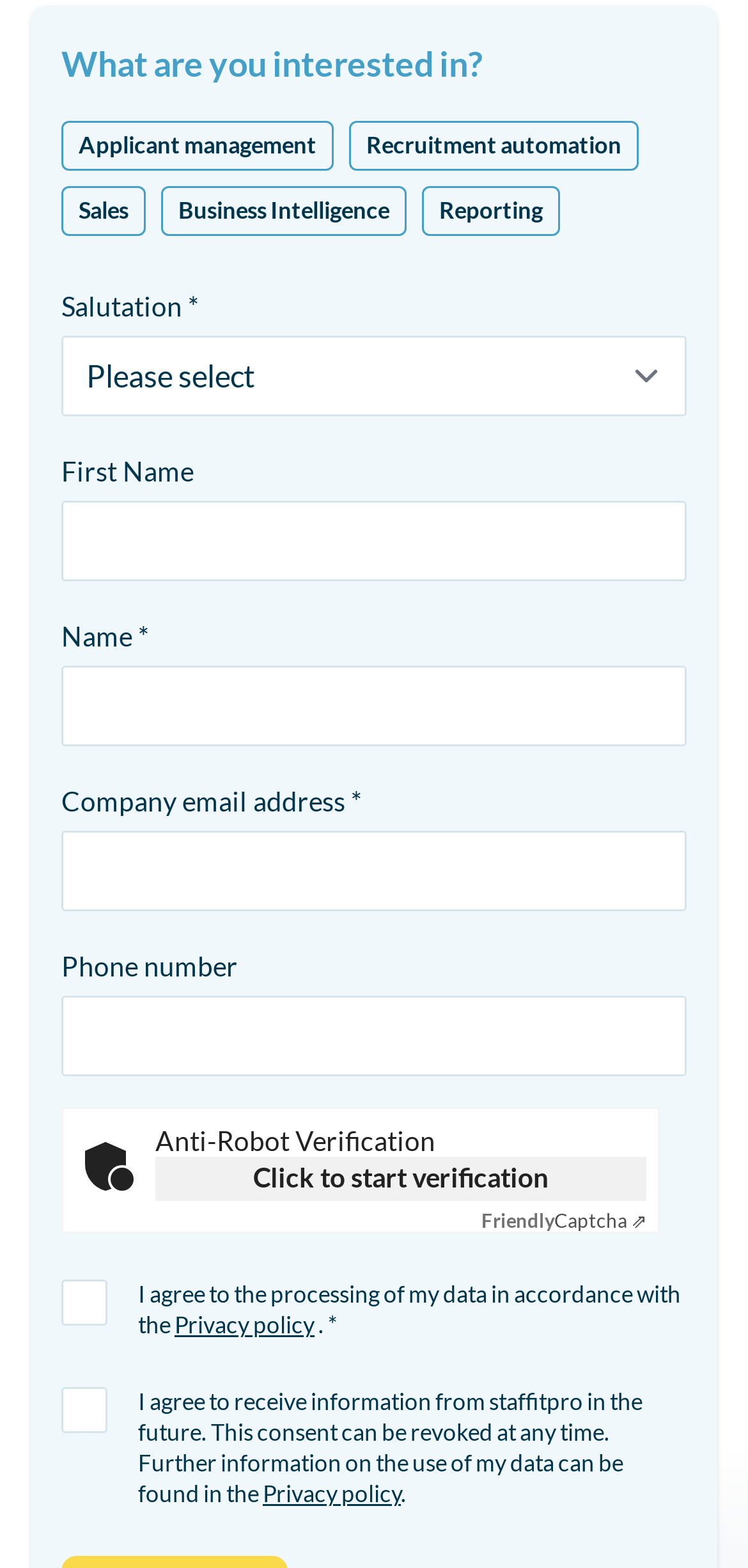Locate the bounding box coordinates for the element described below: "Privacy policy". The coordinates must be four float values between 0 and 1, formatted as [left, top, right, bottom].

[0.351, 0.944, 0.536, 0.962]